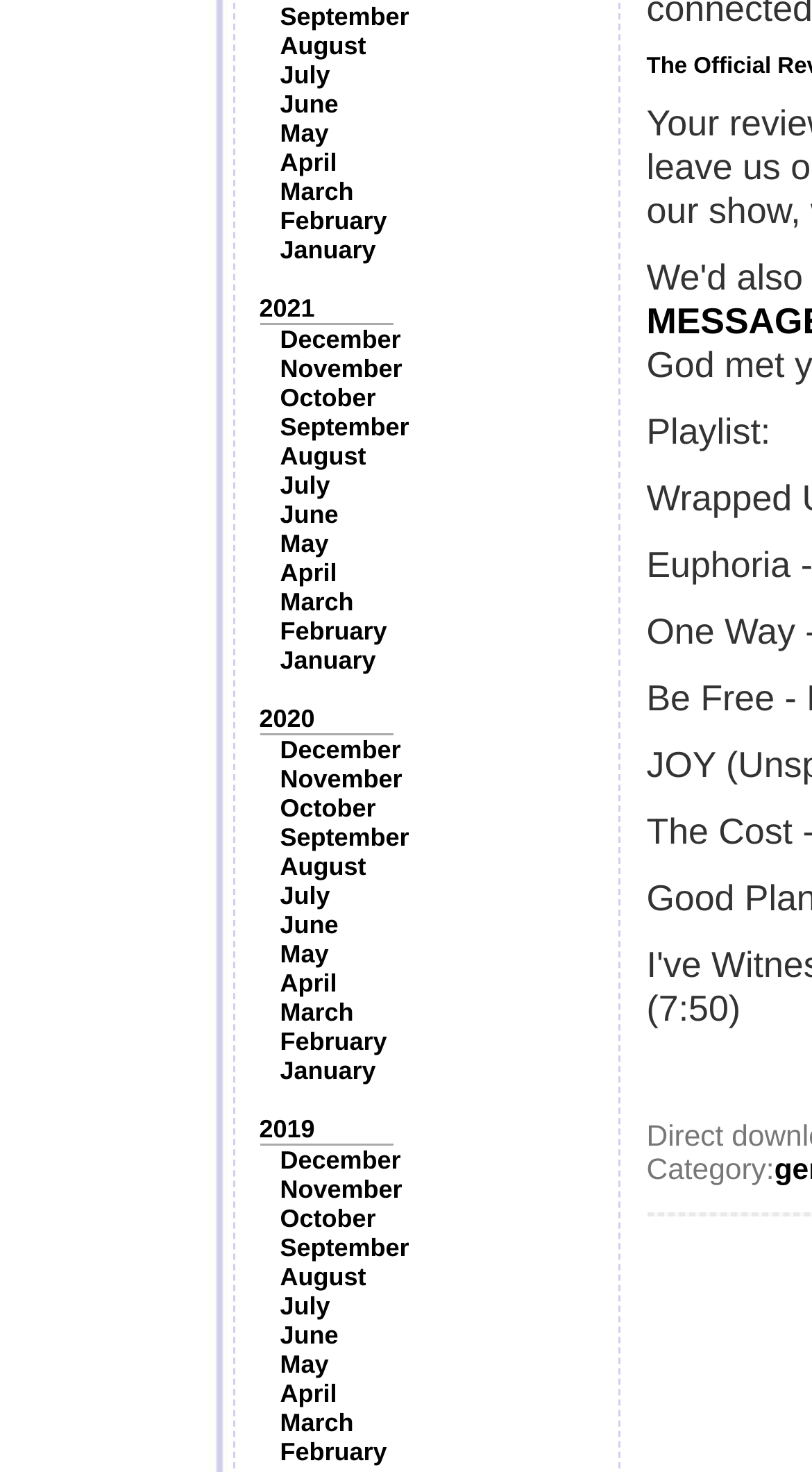Using the webpage screenshot, locate the HTML element that fits the following description and provide its bounding box: "February".

[0.345, 0.419, 0.477, 0.439]